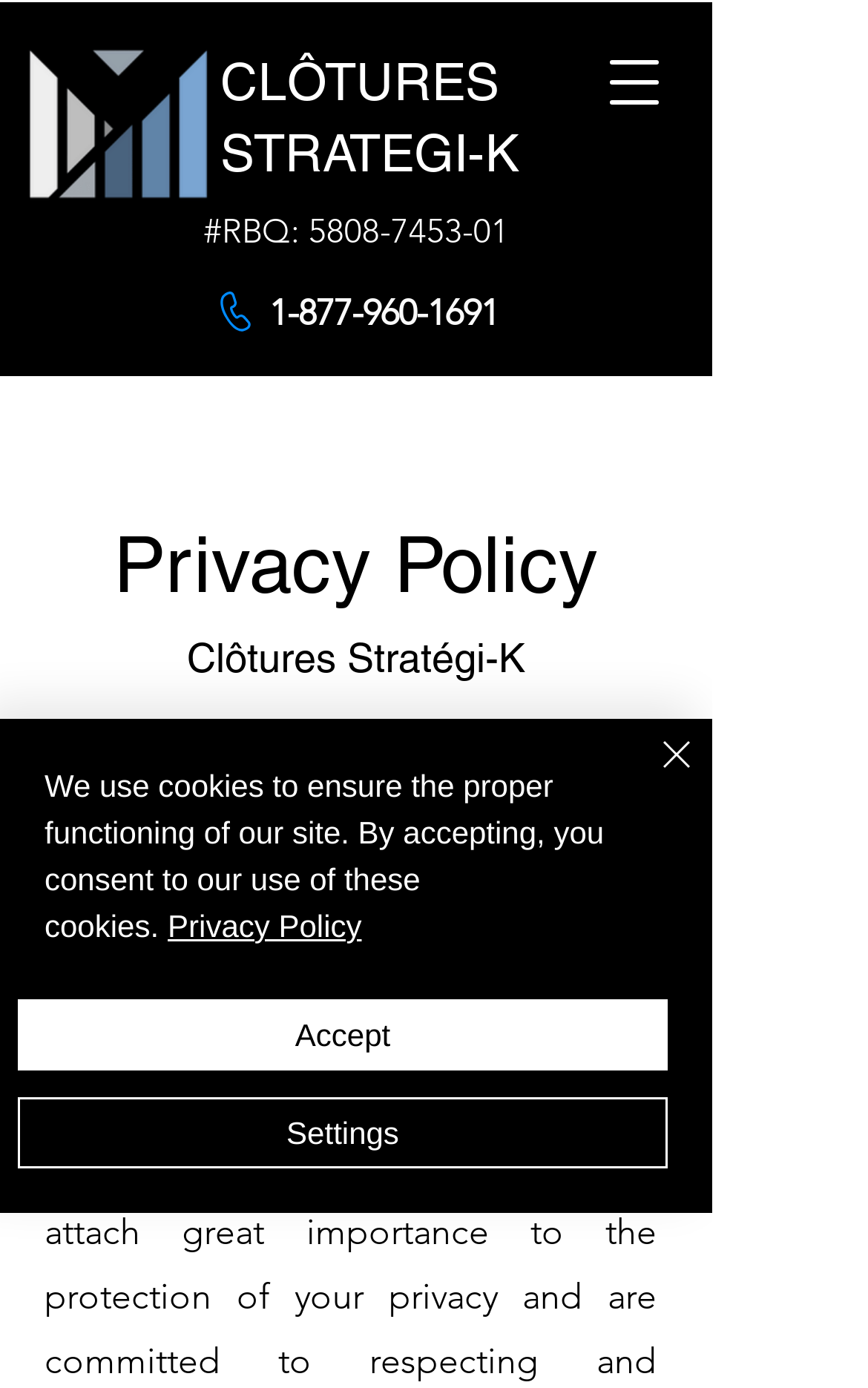Kindly determine the bounding box coordinates for the clickable area to achieve the given instruction: "Go to the CLÔTURES page".

[0.254, 0.038, 0.574, 0.08]